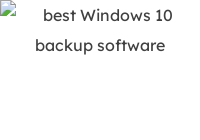Examine the screenshot and answer the question in as much detail as possible: What is the purpose of the accompanying text?

The accompanying text emphasizes the importance of secure data management and highlights various software alternatives available, encouraging users to explore effective options to safeguard their digital information.